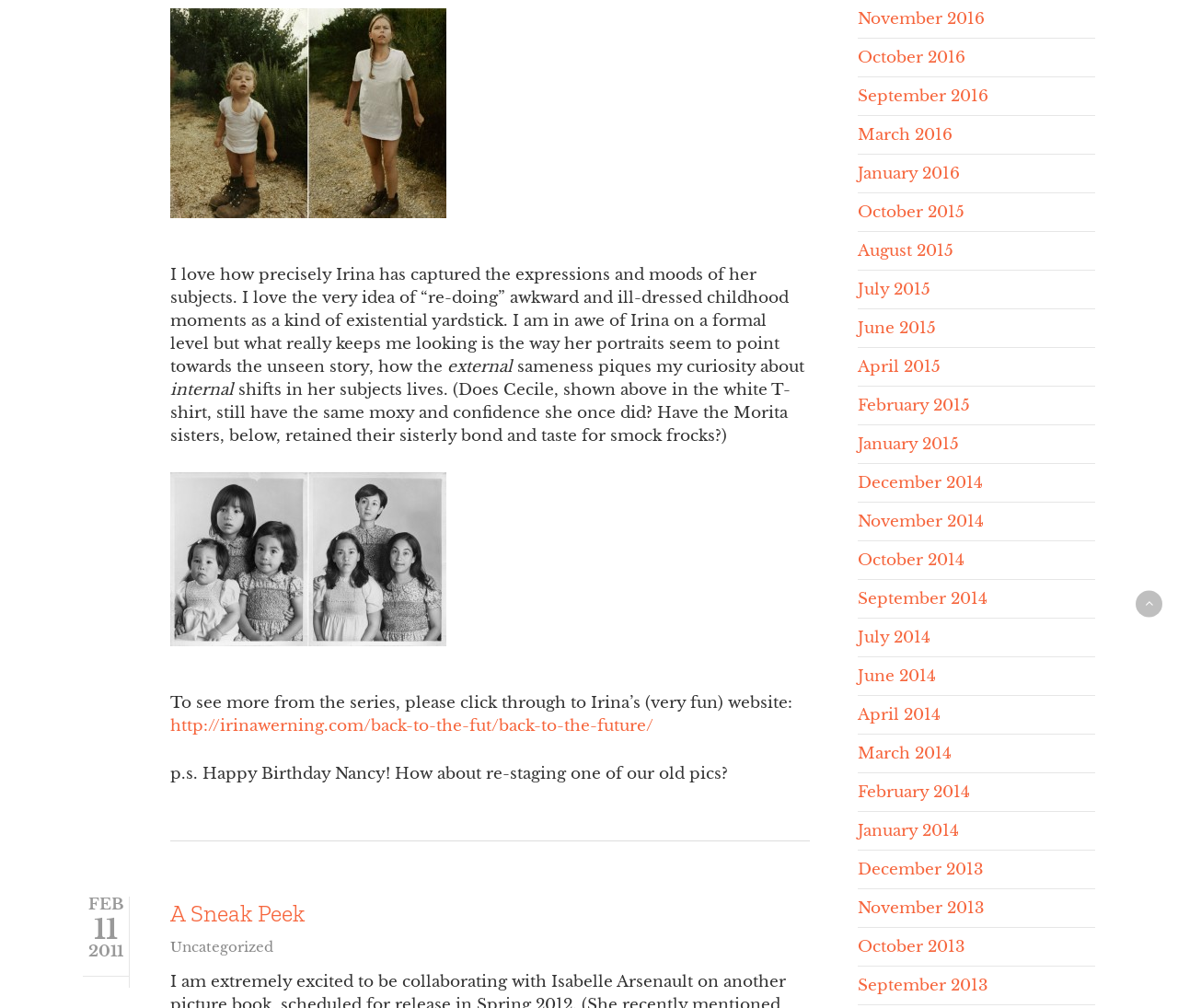Predict the bounding box of the UI element based on the description: "title="future01"". The coordinates should be four float numbers between 0 and 1, formatted as [left, top, right, bottom].

[0.145, 0.216, 0.379, 0.235]